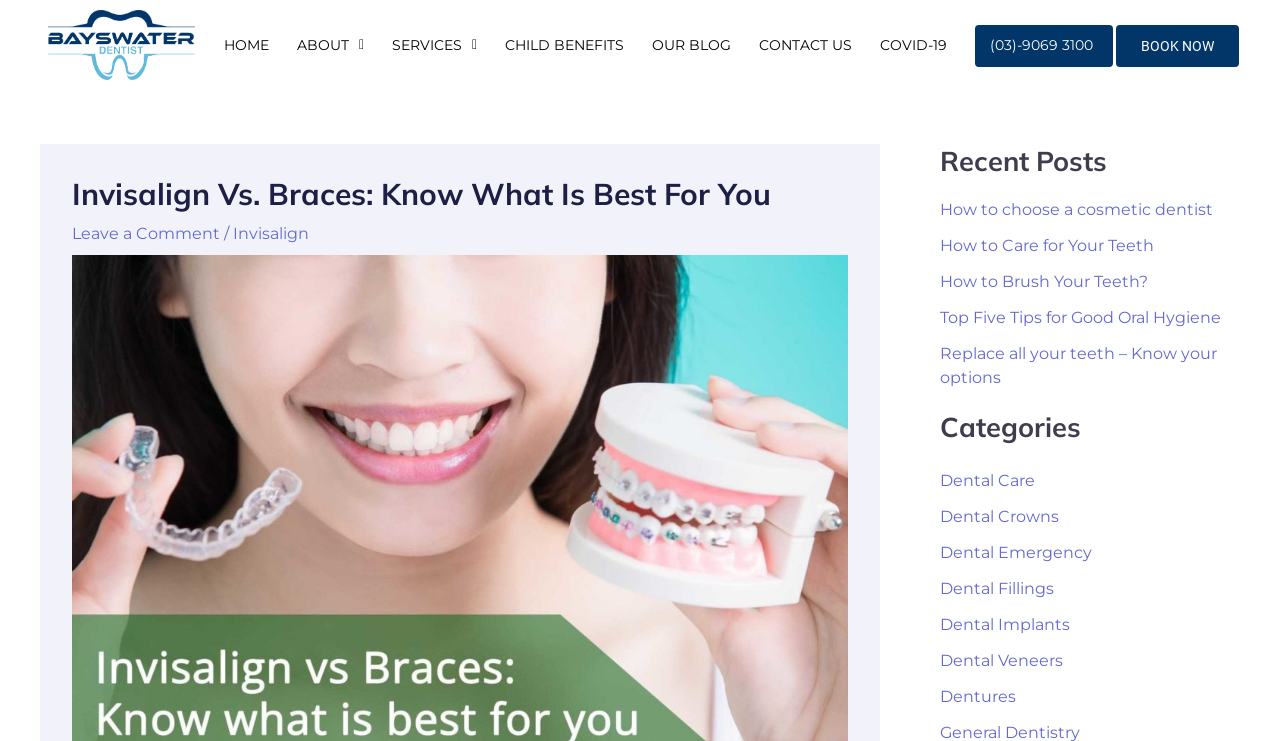Provide the bounding box coordinates for the area that should be clicked to complete the instruction: "Go to 'Home'".

None